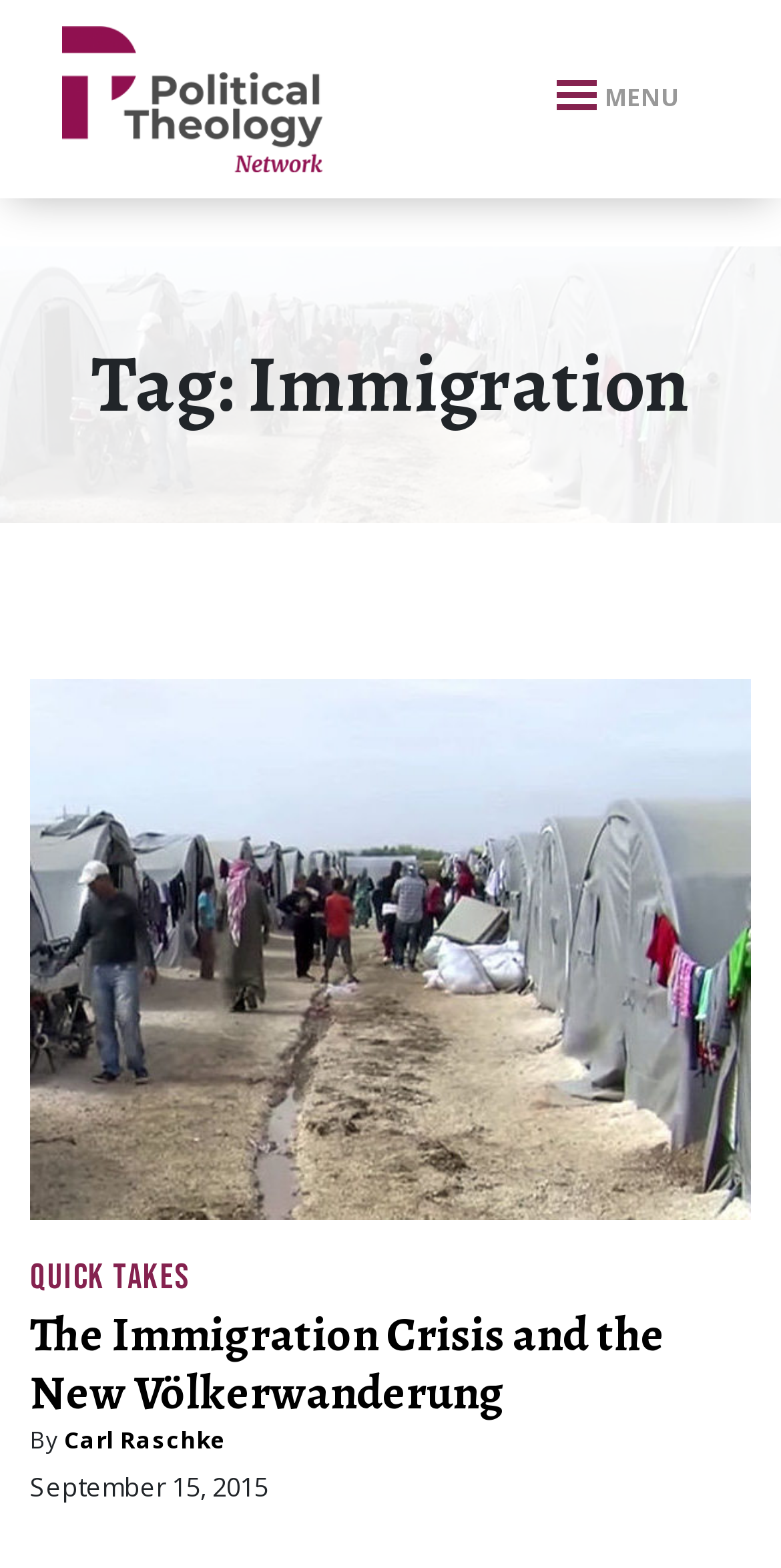Generate a thorough explanation of the webpage's elements.

The webpage is about immigration, specifically on page 4 of the Political Theology Network. At the top, there is a progress bar spanning the entire width of the page. Below the progress bar, there is a small text "xbn." on the left side, followed by a link to the Political Theology Network, which includes an image with the same name. 

On the right side, there is a button to toggle navigation, with the text "MENU" inside. Below the navigation button, there is a heading that reads "Tag: Immigration", which spans almost the entire width of the page.

The main content of the page is a list of articles related to immigration. The first article is titled "The Immigration Crisis and the New Völkerwanderung", which has a link and an accompanying image. The article title is repeated below as a heading, followed by a link to the same article. The author of the article, Carl Raschke, is credited below, along with the publication date, September 15, 2015.

There is also a link to "QUICK TAKES" above the article list. Overall, the webpage has a simple layout with a focus on presenting articles and their related information.